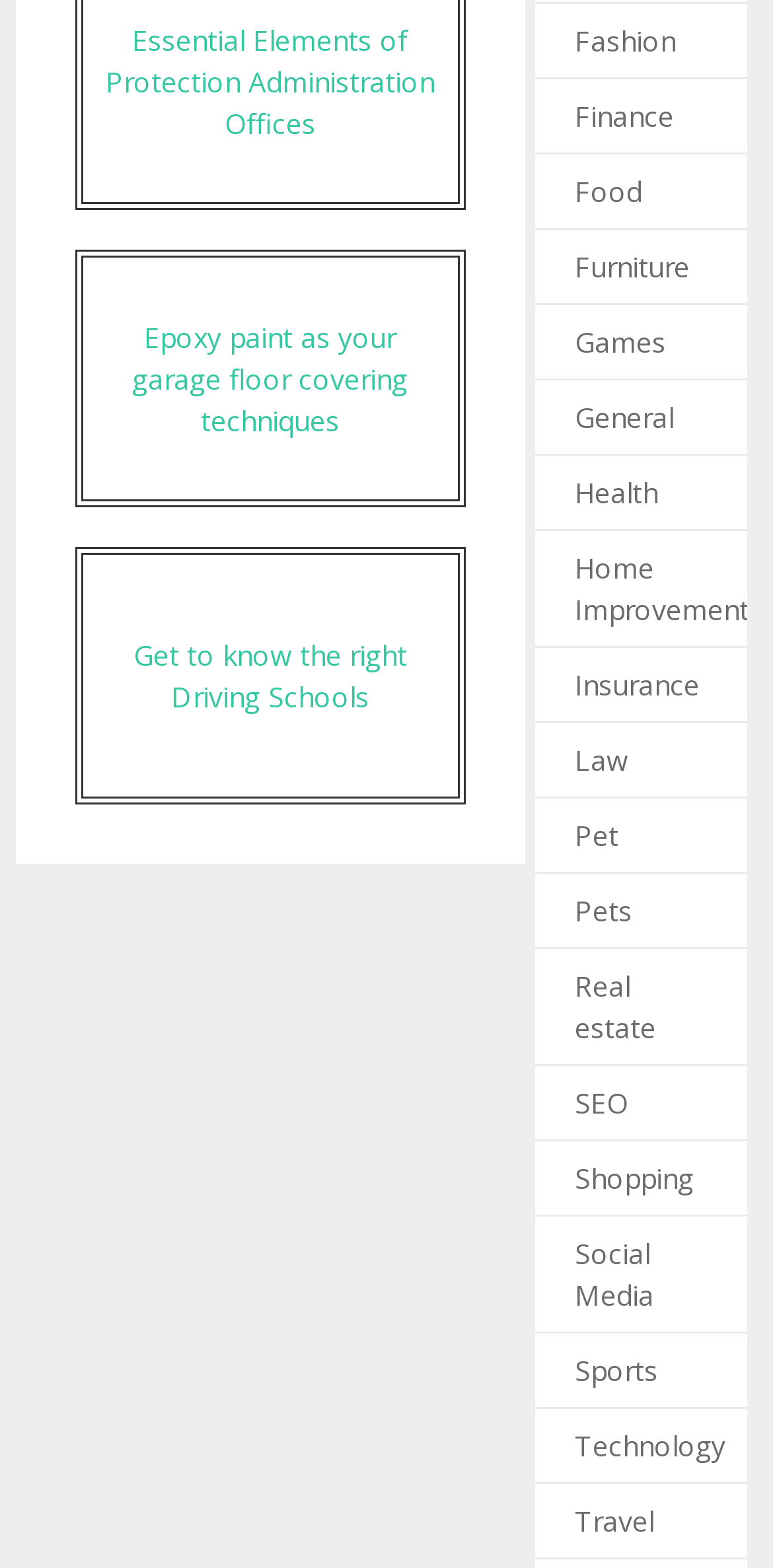Provide a brief response in the form of a single word or phrase:
What is the category located at the bottom of the right side of the webpage?

Travel